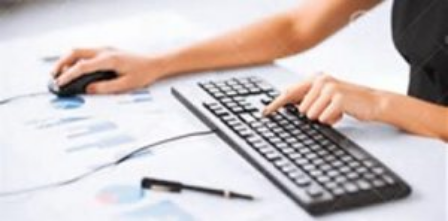Please analyze the image and provide a thorough answer to the question:
What is the person analyzing?

The printed materials on the desk are likely containing charts or financial data, suggesting that the person is analyzing financial information, possibly for business or professional purposes.